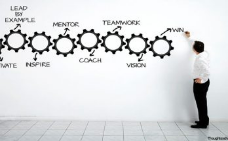How many gears are on the wall?
Provide a one-word or short-phrase answer based on the image.

8